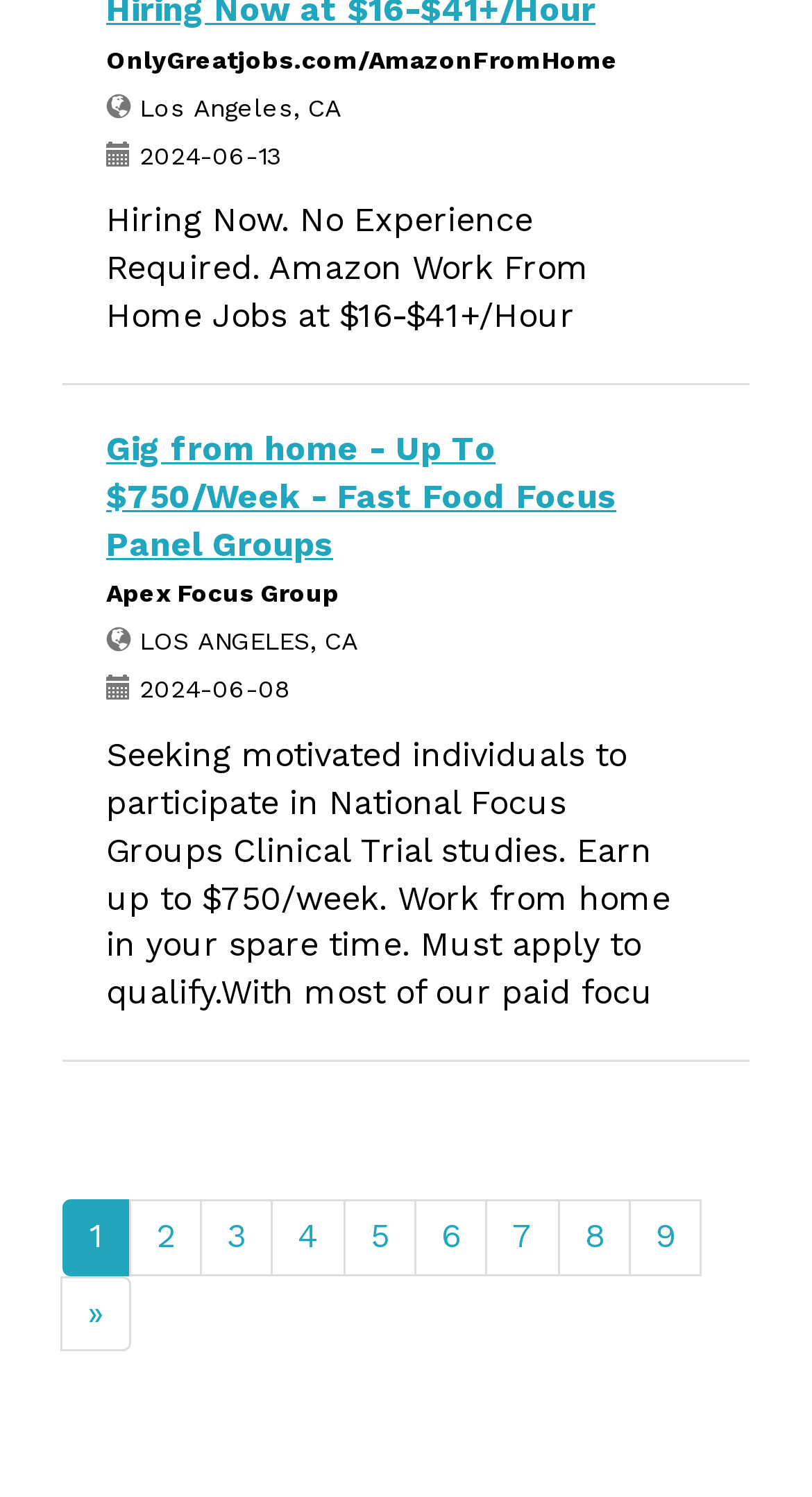Using the information in the image, give a detailed answer to the following question: How many pages of results are there?

The webpage has links to pages 1 to 9, indicating that there are 9 pages of results.